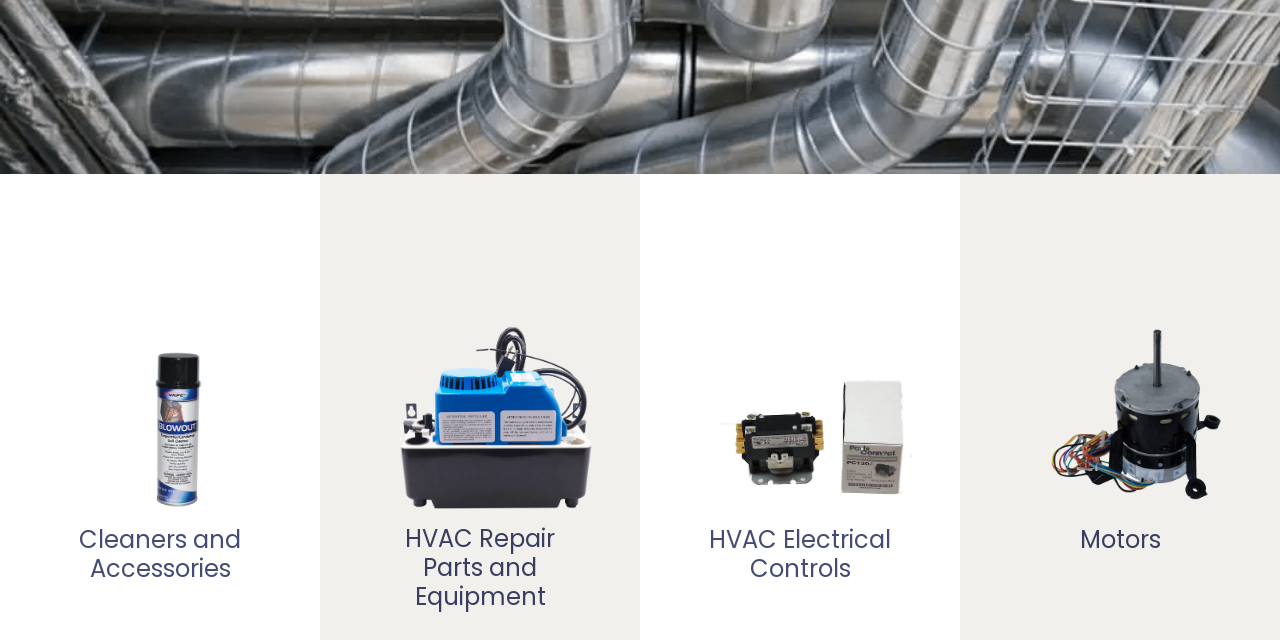Find and provide the bounding box coordinates for the UI element described here: "Search …". The coordinates should be given as four float numbers between 0 and 1: [left, top, right, bottom].

None